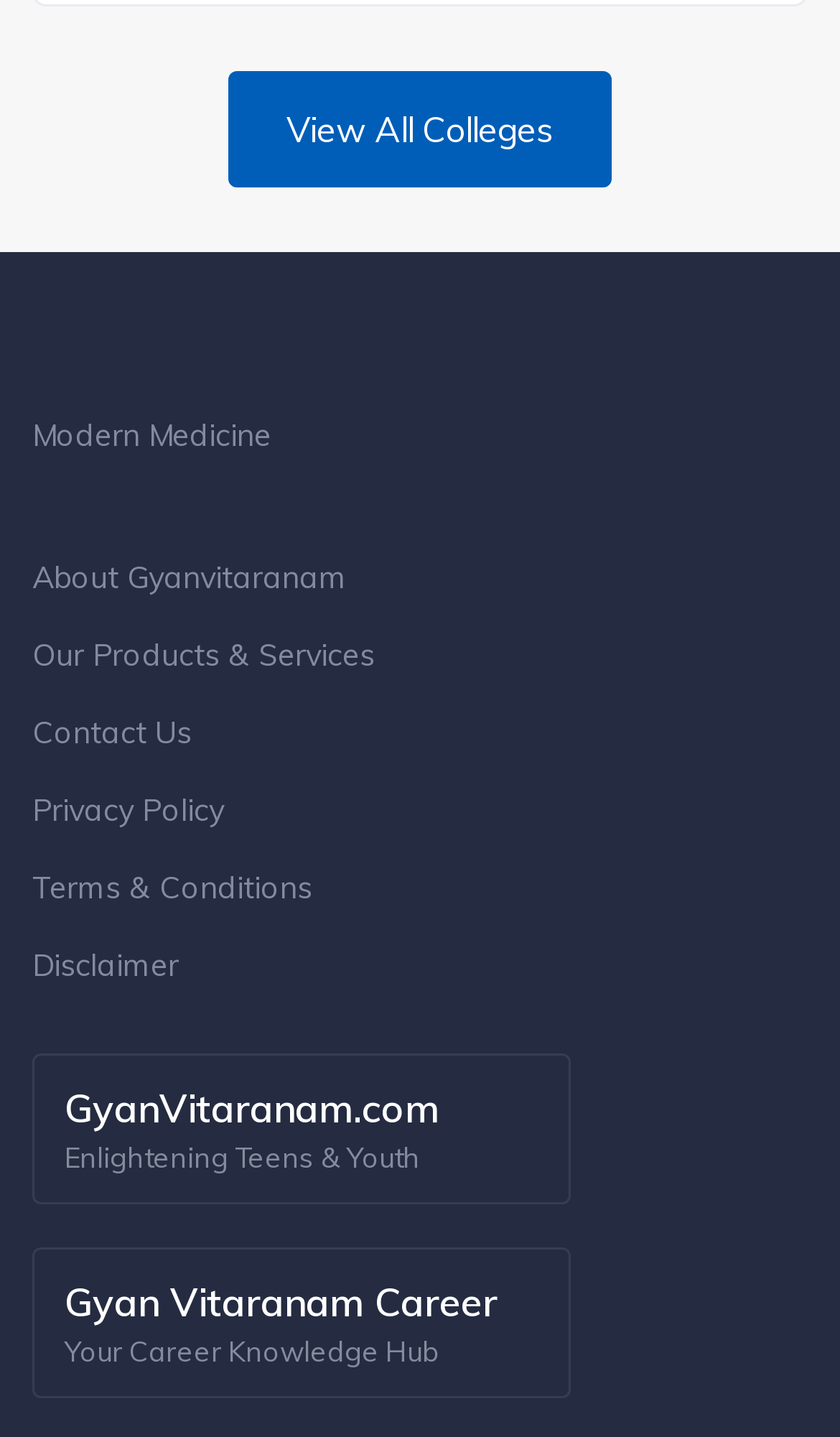What is the purpose of the 'Contact Us' link?
Give a one-word or short phrase answer based on the image.

To contact the website